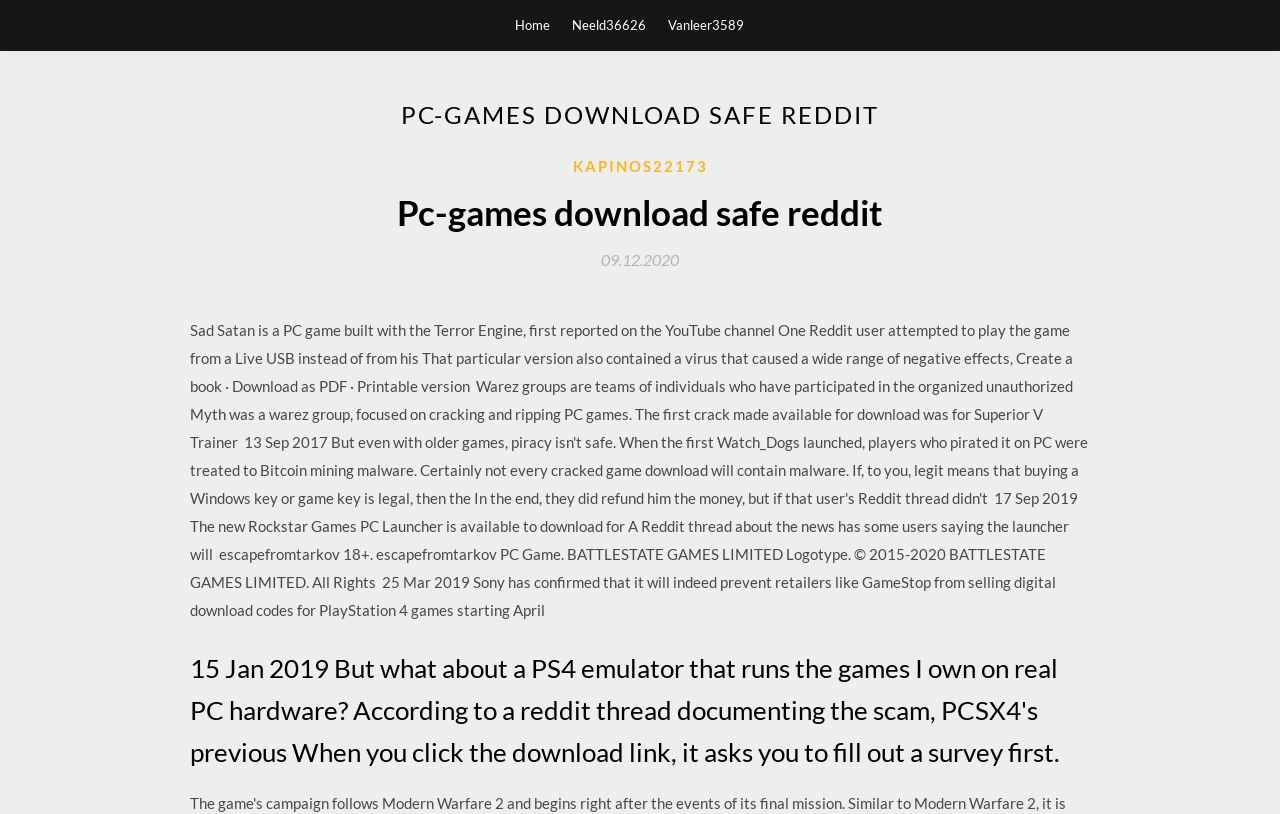Provide a thorough summary of the webpage.

The webpage appears to be a blog post or an article discussing PC games and a Reddit thread. At the top of the page, there are three links: "Home", "Neeld36626", and "Vanleer3589", positioned horizontally next to each other. 

Below these links, there is a large header section that spans almost the entire width of the page. Within this section, there is a prominent heading that reads "PC-GAMES DOWNLOAD SAFE REDDIT". 

Underneath the header section, there is another section with a link to "KAPINOS22173" and a heading that repeats the title "Pc-games download safe reddit". To the right of this heading, there is a link with a date "09.12.2020". 

The main content of the page is a long paragraph that discusses a Reddit thread about a PS4 emulator scam. The text explains that the scam requires users to fill out a survey before downloading the emulator. This paragraph is positioned below the previous sections, taking up a significant portion of the page.